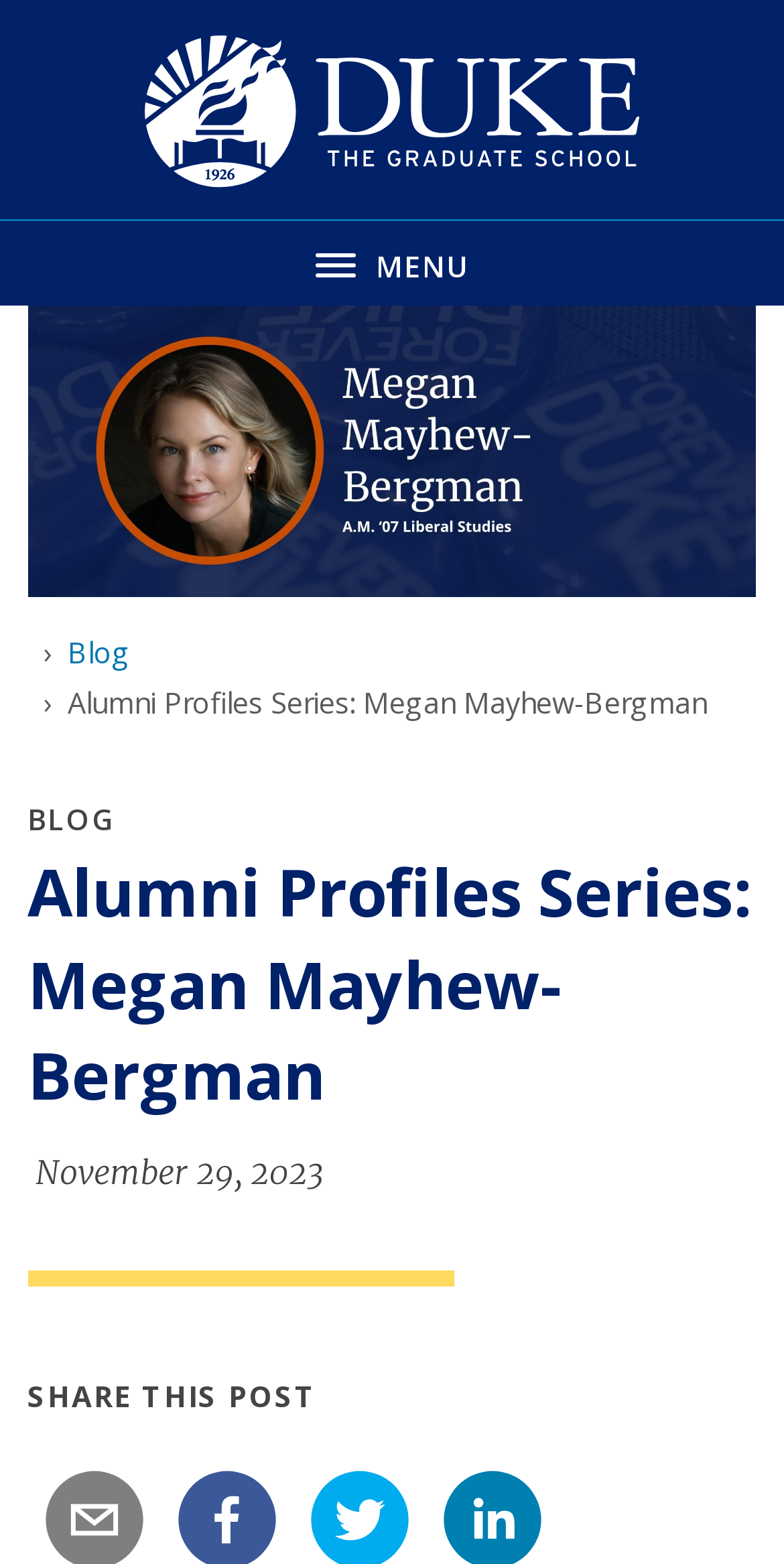Produce a meticulous description of the webpage.

The webpage features a prominent logo of the Duke Graduate School at the top left corner, with a navigation menu button to its right. The menu button is labeled "MENU" and is not currently expanded. Below the logo and menu button, there is a large headshot of Megan Mayhew-Bergman, an environmental writer.

To the right of the headshot, there is a breadcrumb navigation section that displays the current page's location within the website's hierarchy. The breadcrumb section includes a link to the "Blog" page and the title "Alumni Profiles Series: Megan Mayhew-Bergman".

Below the breadcrumb section, there is a heading that repeats the title "Alumni Profiles Series: Megan Mayhew-Bergman". The heading is followed by a brief description or summary of the article, which is not explicitly stated in the provided accessibility tree.

The webpage also includes a "SHARE THIS POST" section at the bottom, which is separated from the rest of the content by a horizontal separator line. There are no other notable UI elements or images on the page besides the logo, headshot, and separator line.